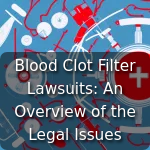What is the purpose of the image?
Provide a concise answer using a single word or phrase based on the image.

To highlight legal challenges